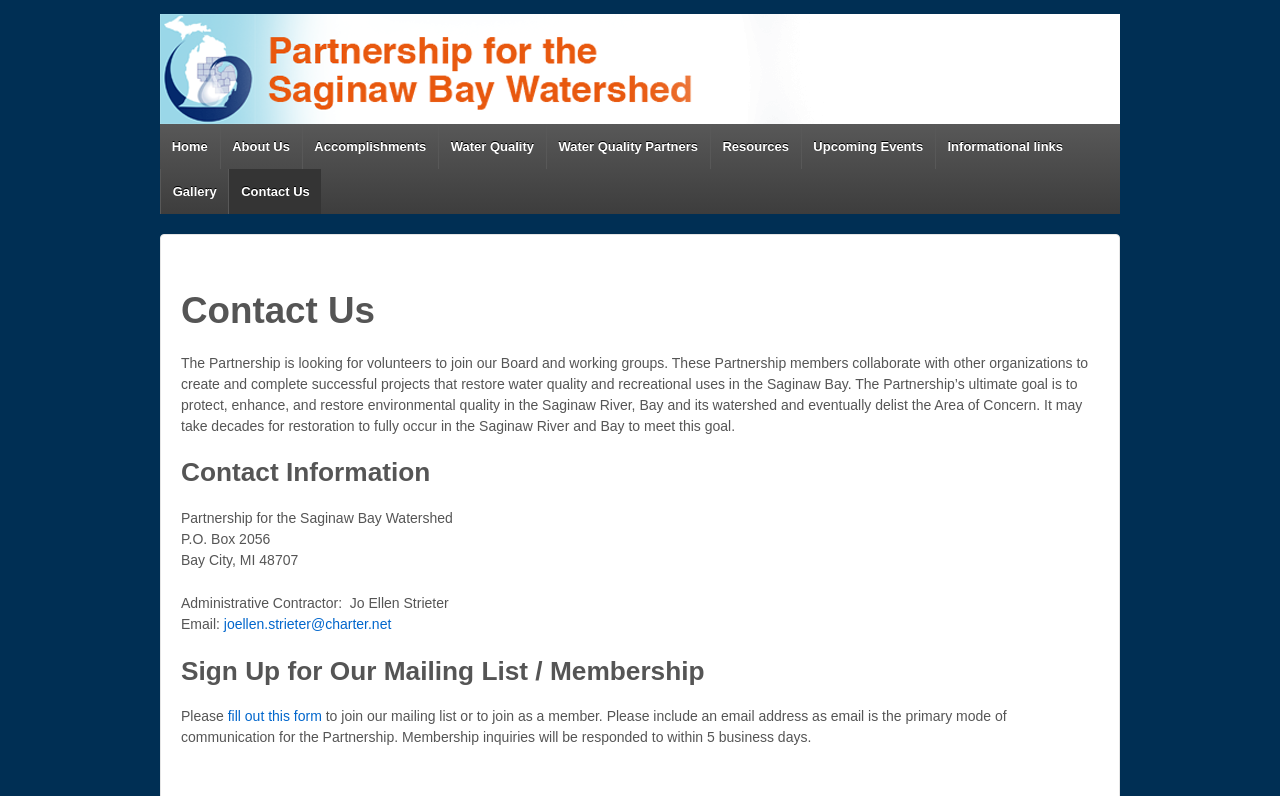Find the bounding box coordinates of the clickable region needed to perform the following instruction: "Contact the administrative contractor". The coordinates should be provided as four float numbers between 0 and 1, i.e., [left, top, right, bottom].

[0.175, 0.774, 0.306, 0.794]